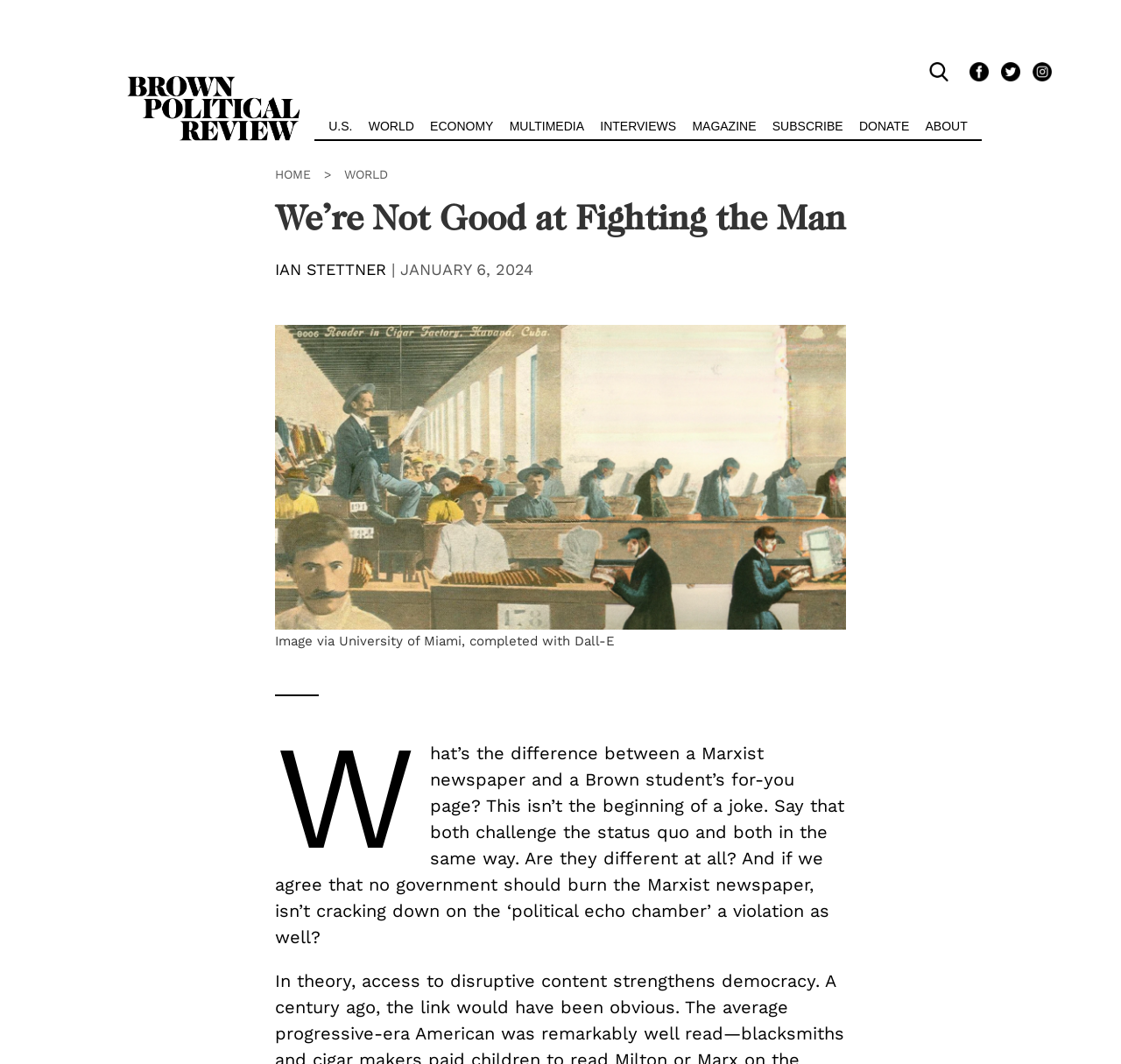Identify the bounding box for the described UI element. Provide the coordinates in (top-left x, top-left y, bottom-right x, bottom-right y) format with values ranging from 0 to 1: Subscribe

[0.687, 0.11, 0.754, 0.131]